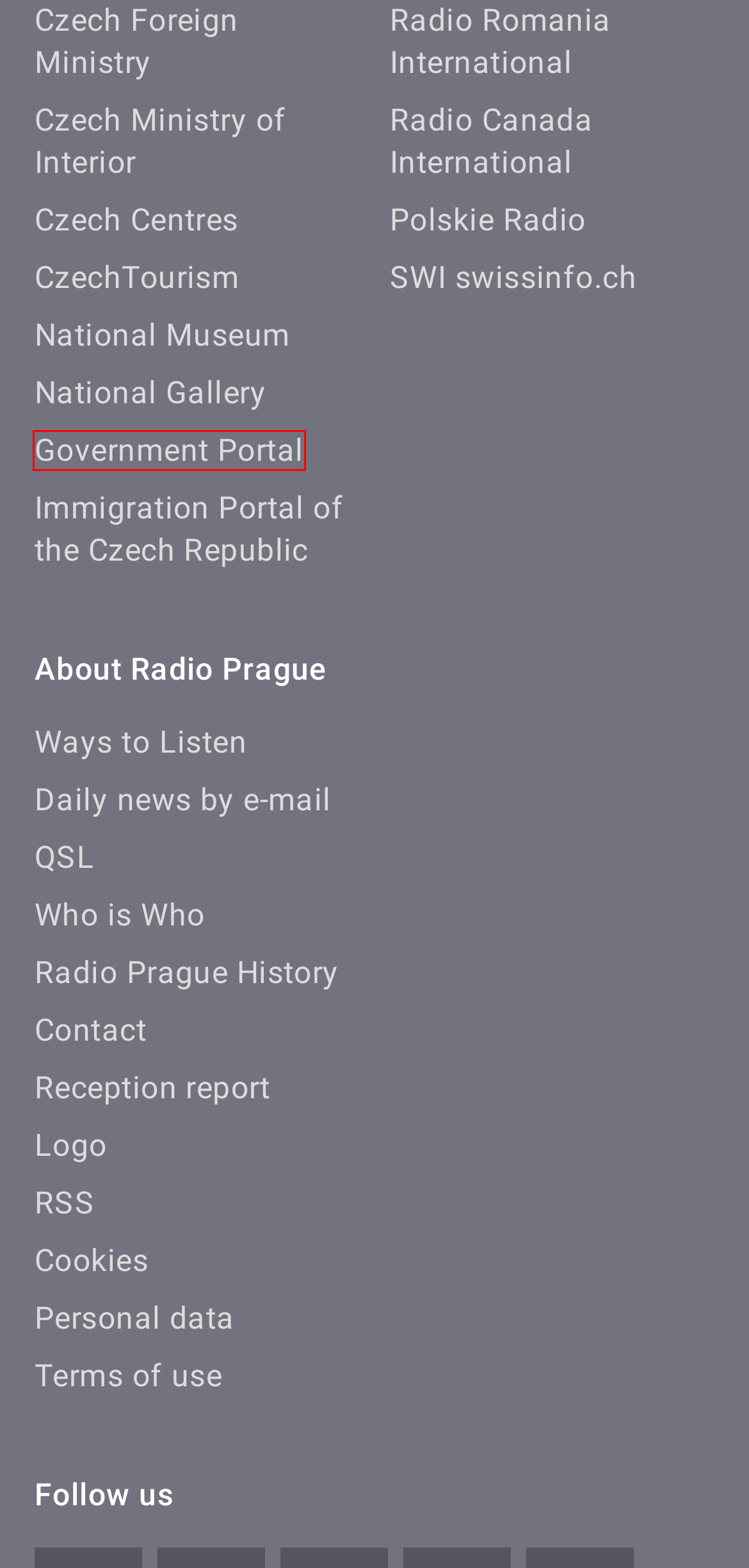View the screenshot of the webpage containing a red bounding box around a UI element. Select the most fitting webpage description for the new page shown after the element in the red bounding box is clicked. Here are the candidates:
A. Zásady ochrany osobních údajů a Zásady použití cookies | Informace o Českém rozhlase
B. Podmínky užití obsahu Českého rozhlasu | Informace o Českém rozhlase
C. gov.cz - Public administration portal
D. Ministerstvo zahraničních věcí České republiky
E. History of Radio Prague | Radio Prague International
F. Noticias de la República Checa | Radio Prague International
G. National museum
H. Home Page - Ministry of the interior of the Czech Republic

C